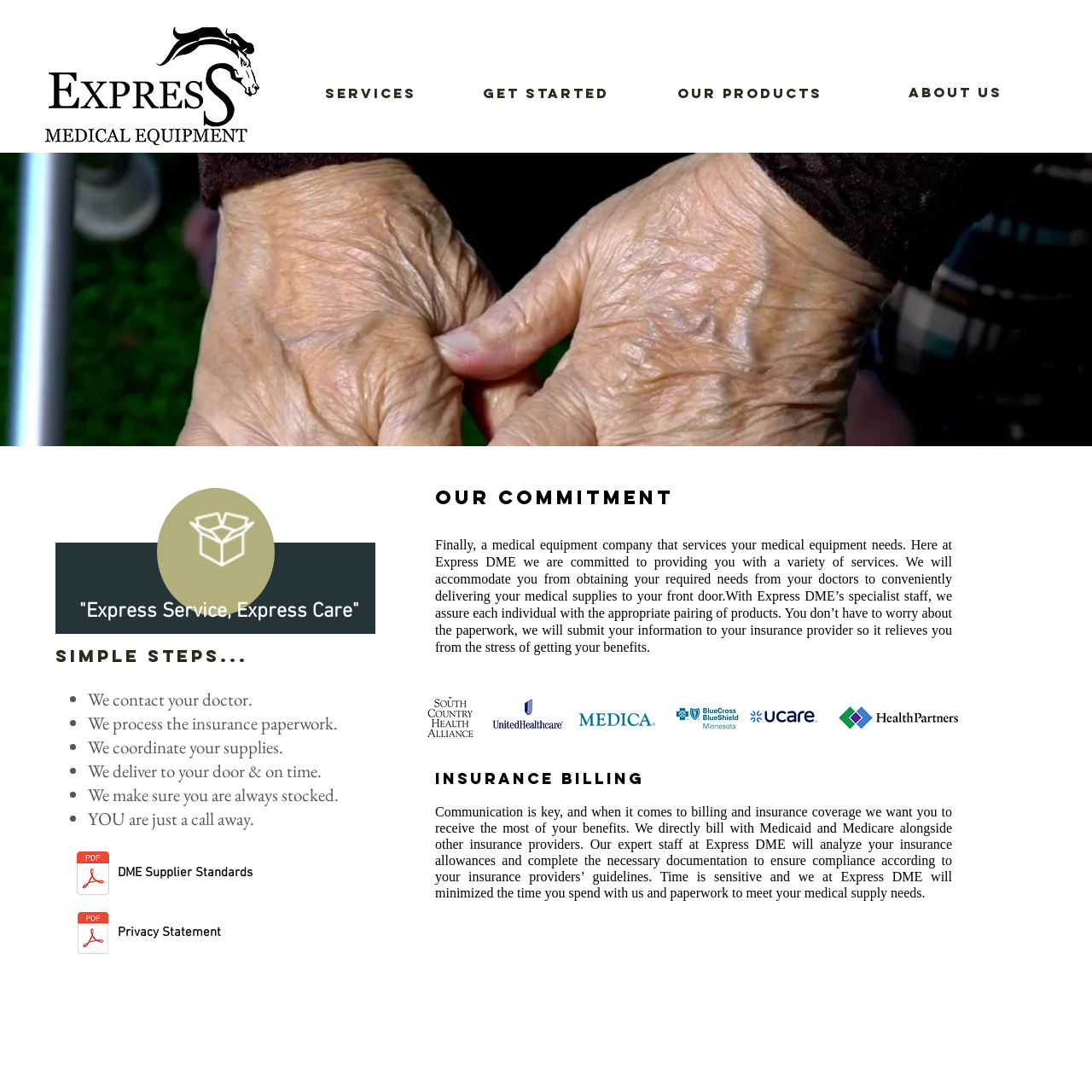Determine the bounding box coordinates for the HTML element mentioned in the following description: "About Us". The coordinates should be a list of four floats ranging from 0 to 1, represented as [left, top, right, bottom].

[0.79, 0.063, 0.959, 0.107]